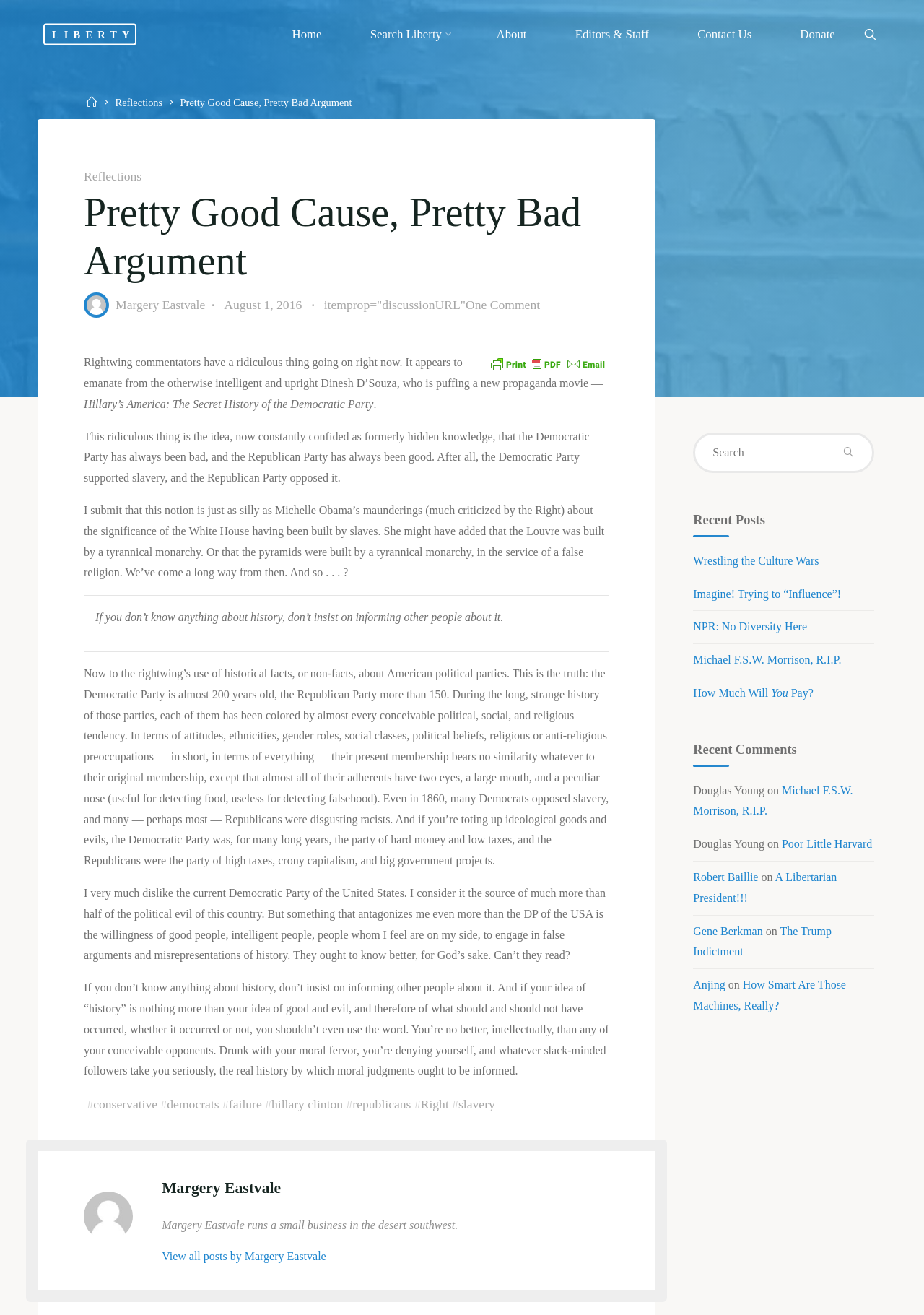How many comments are there on the article? Examine the screenshot and reply using just one word or a brief phrase.

One